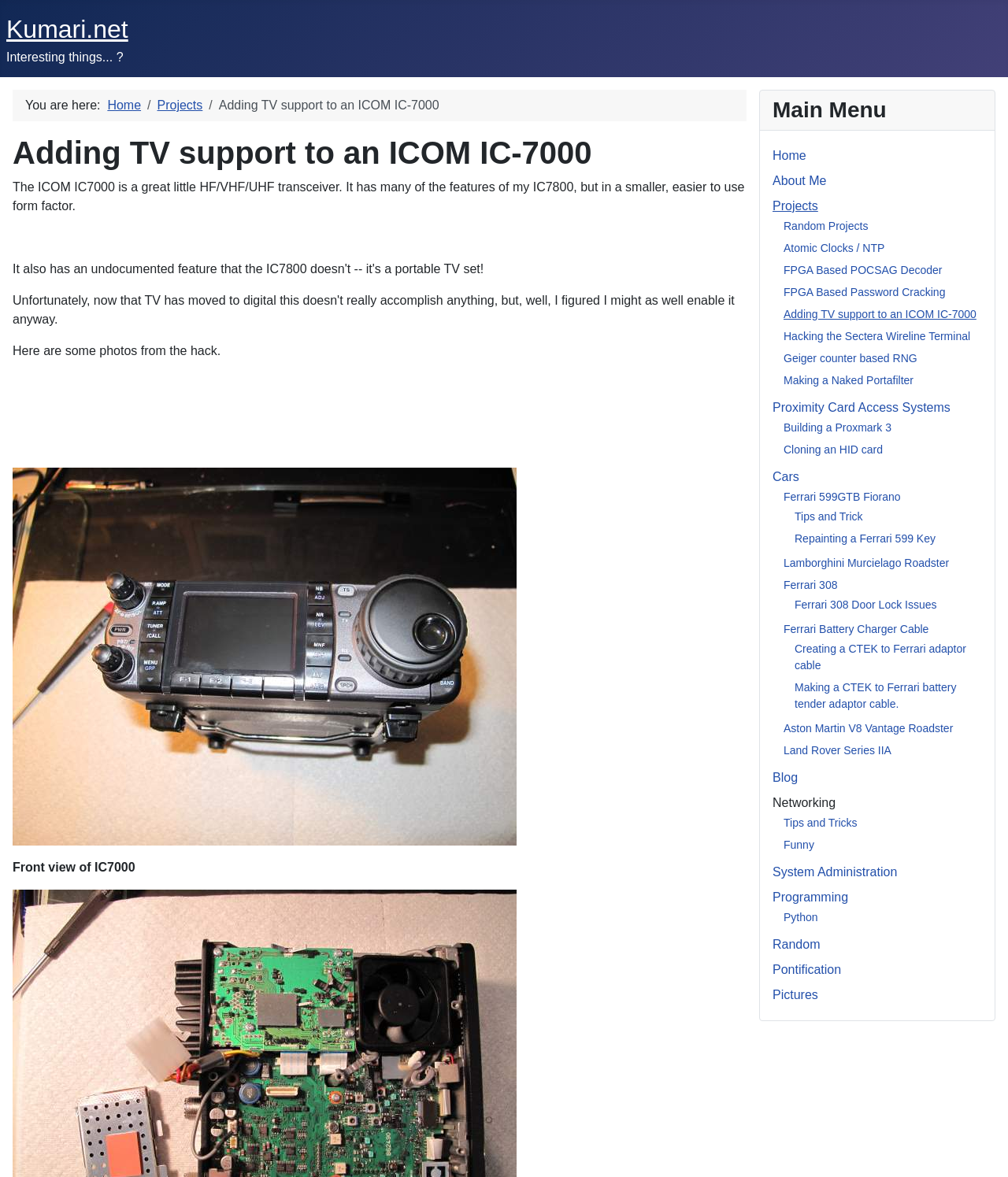What type of projects are listed in the 'Main Menu'?
Look at the screenshot and give a one-word or phrase answer.

Random projects